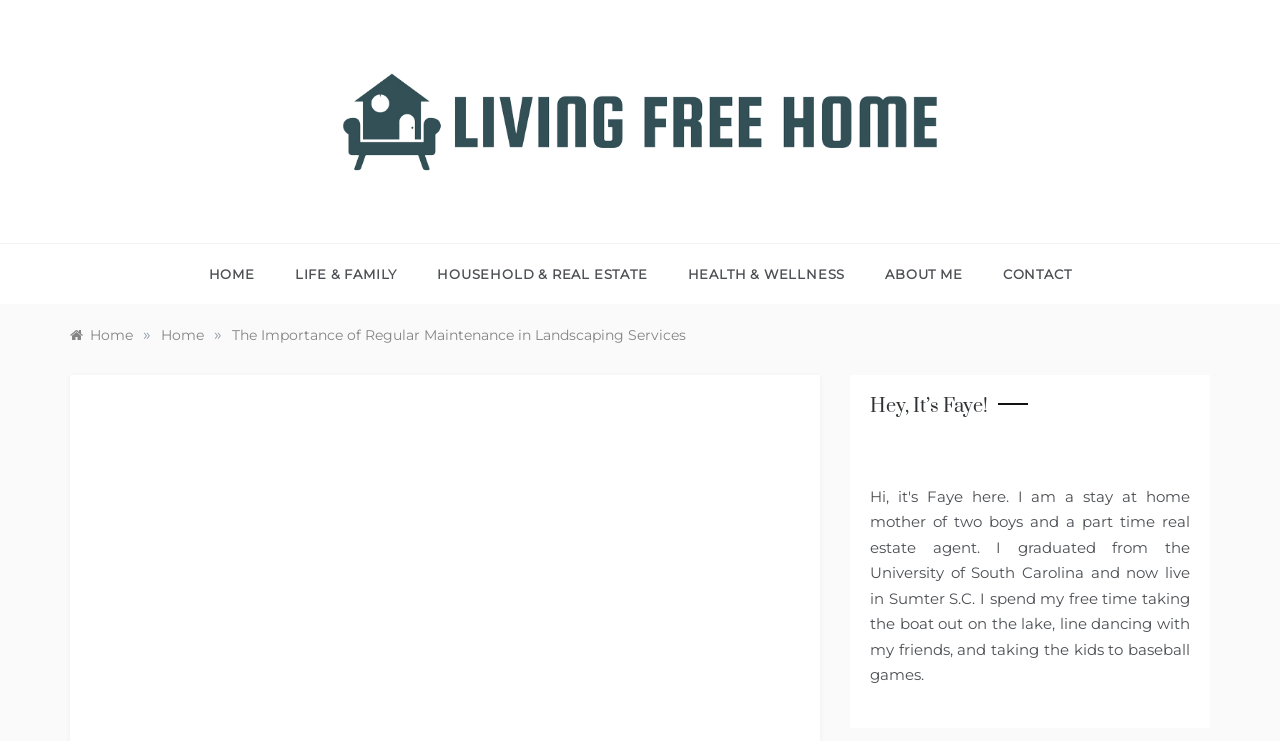Based on the image, provide a detailed response to the question:
Who is the author of the article?

The author of the article is Faye, as indicated by the heading 'Hey, It’s Faye!' located below the navigation menu.